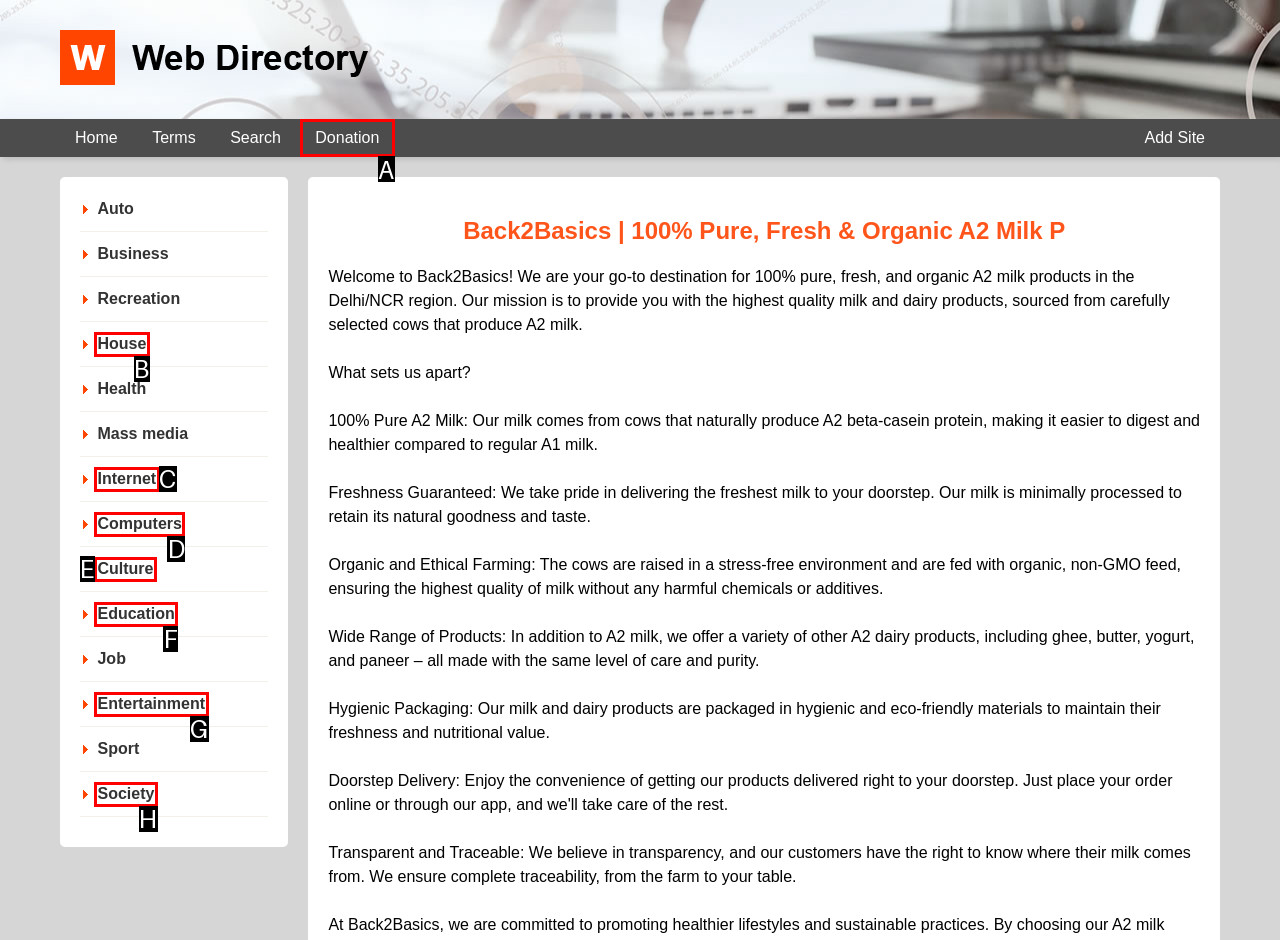Determine the letter of the element I should select to fulfill the following instruction: Donate to Back2Basics. Just provide the letter.

A